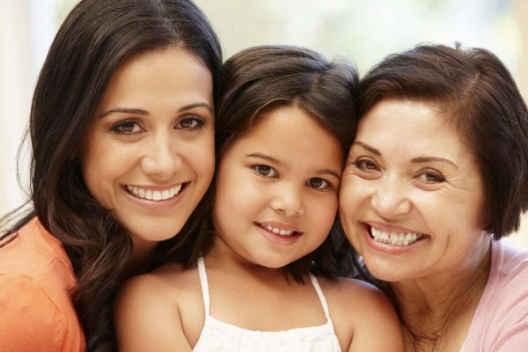Summarize the image with a detailed caption.

This heartwarming image features three generations of women: a grandmother, her adult daughter, and a young granddaughter, all sharing smiles and affection. Each woman displays a warm expression, reflecting a strong bond of family love. The grandmother, with a joyful grin, stands on the right, showcasing her wisdom and experience. The mother, positioned on the left, beams with pride and joy as she holds her daughter close. The little girl in the center embodies innocence and happiness, capturing the essence of family togetherness. This image resonates with the values of care and connection that Desert Sage Obstetrics & Gynecology emphasizes in their commitment to supporting women of all ages with personalized medical care.